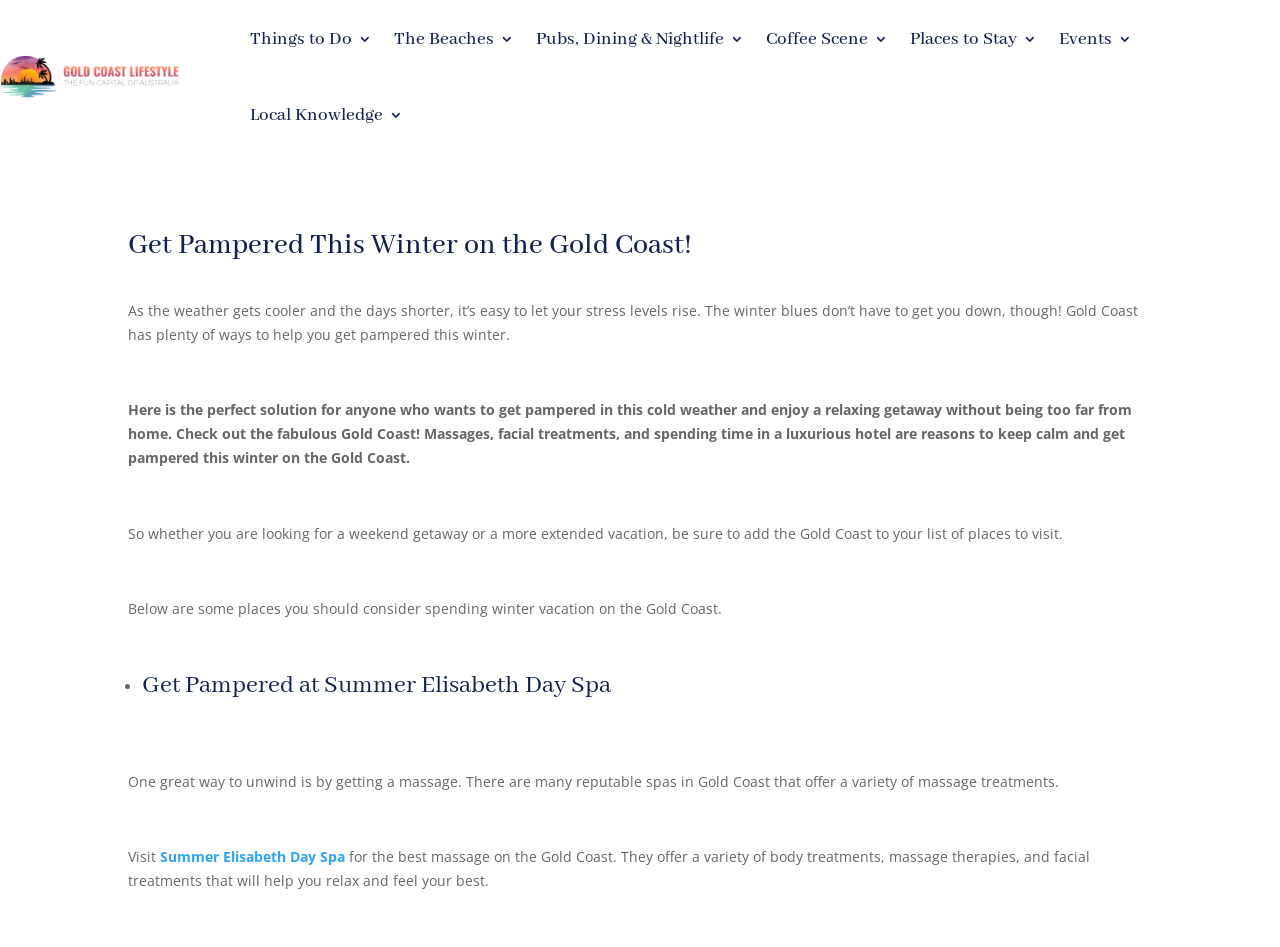Please extract the title of the webpage.

Get Pampered This Winter on the Gold Coast!